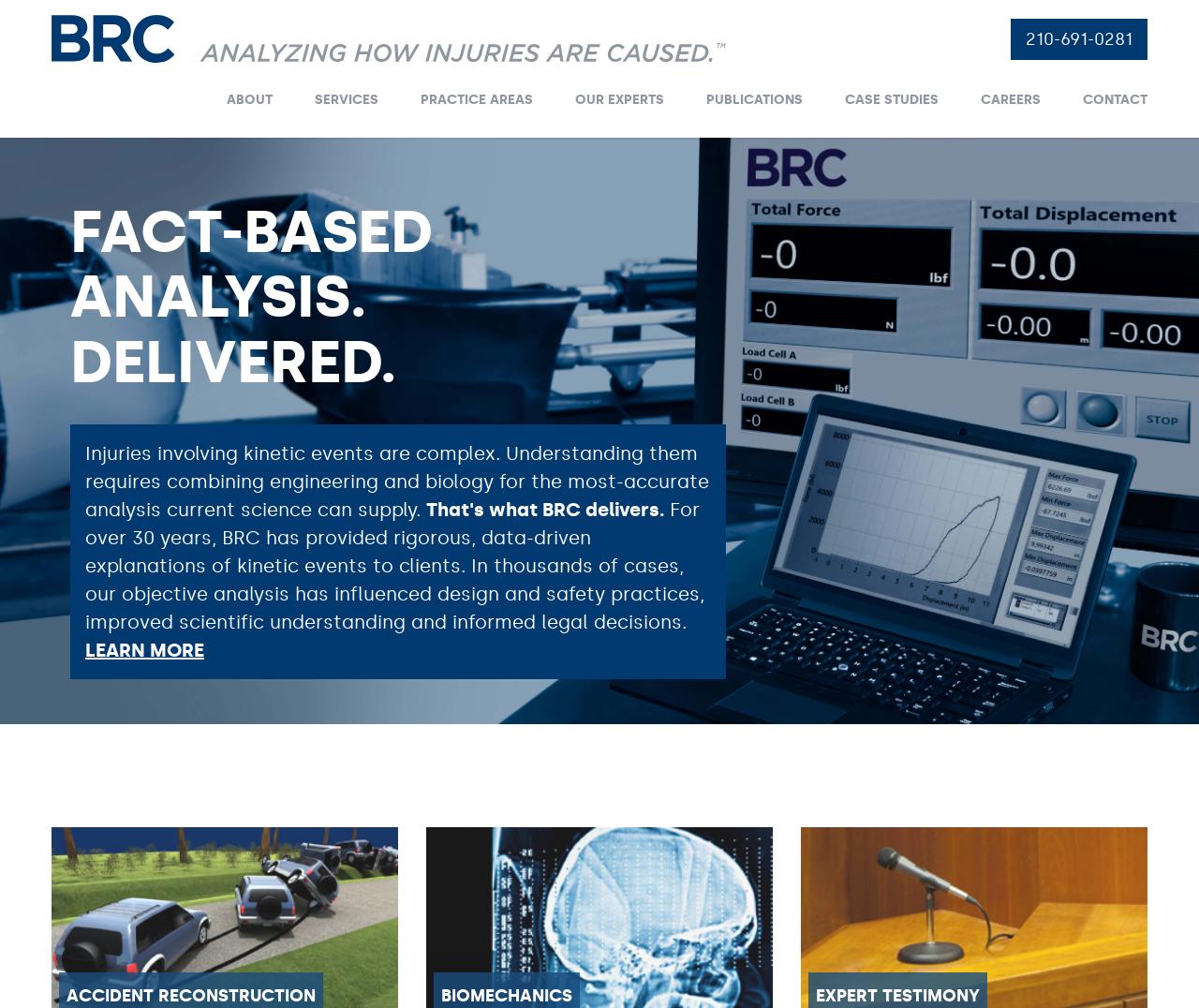How long has BRC been providing analysis?
Analyze the image and deliver a detailed answer to the question.

I read the StaticText element that says 'For over 30 years, BRC has provided...' and found the answer.